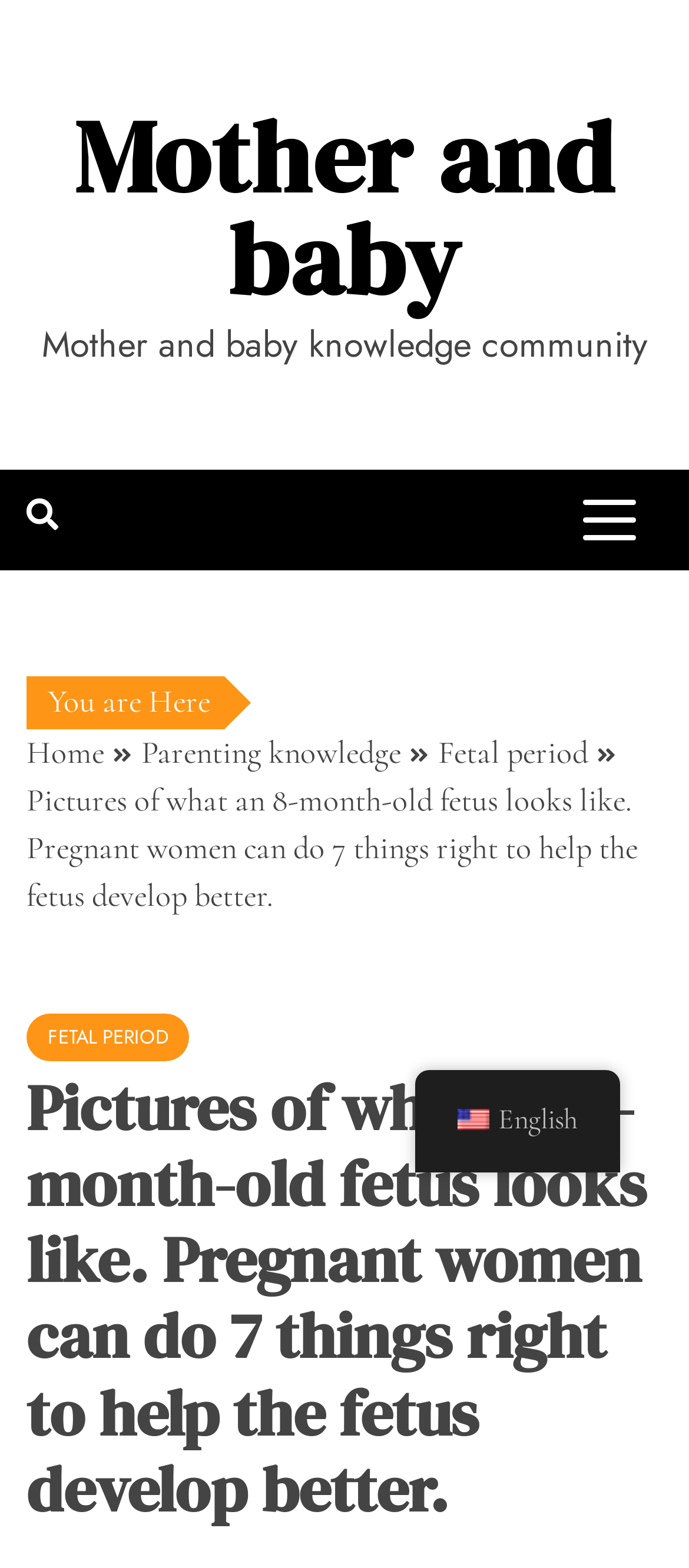Find the bounding box coordinates for the UI element whose description is: "English 日本語 English". The coordinates should be four float numbers between 0 and 1, in the format [left, top, right, bottom].

[0.603, 0.682, 0.9, 0.748]